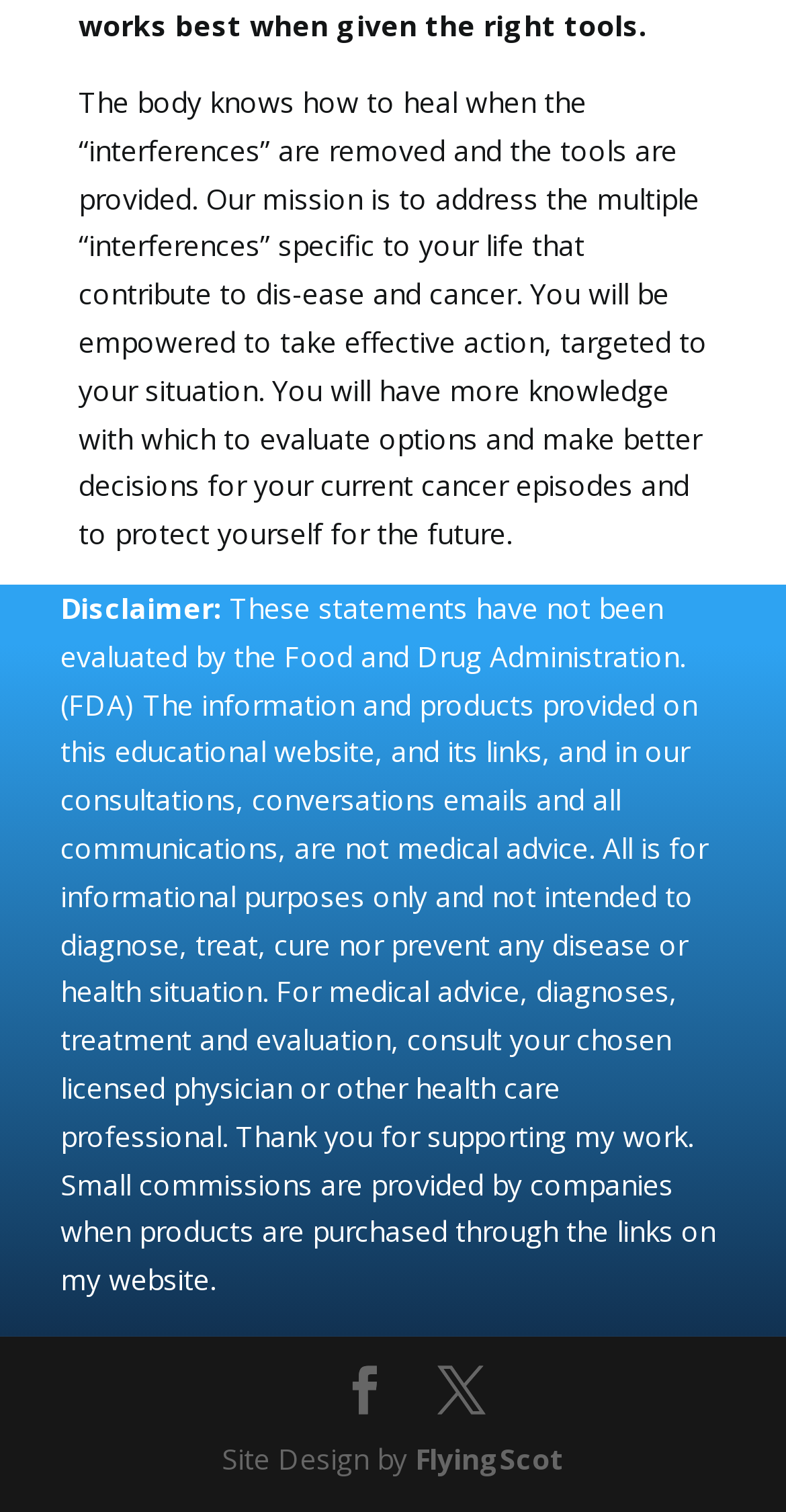Provide the bounding box coordinates for the UI element described in this sentence: "FlyingScot". The coordinates should be four float values between 0 and 1, i.e., [left, top, right, bottom].

[0.528, 0.952, 0.718, 0.977]